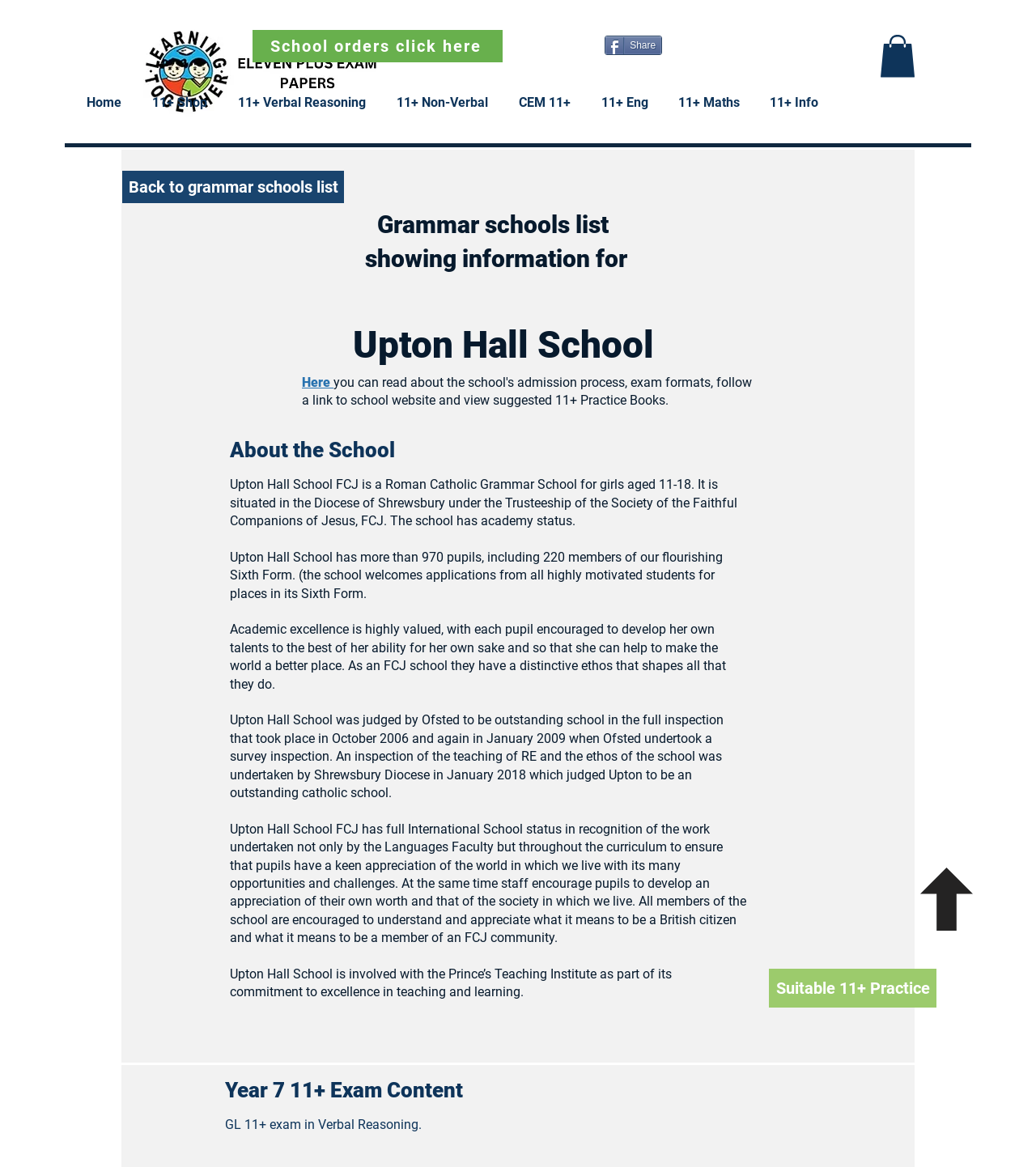Highlight the bounding box coordinates of the element you need to click to perform the following instruction: "View the 'School orders' page."

[0.244, 0.026, 0.485, 0.053]